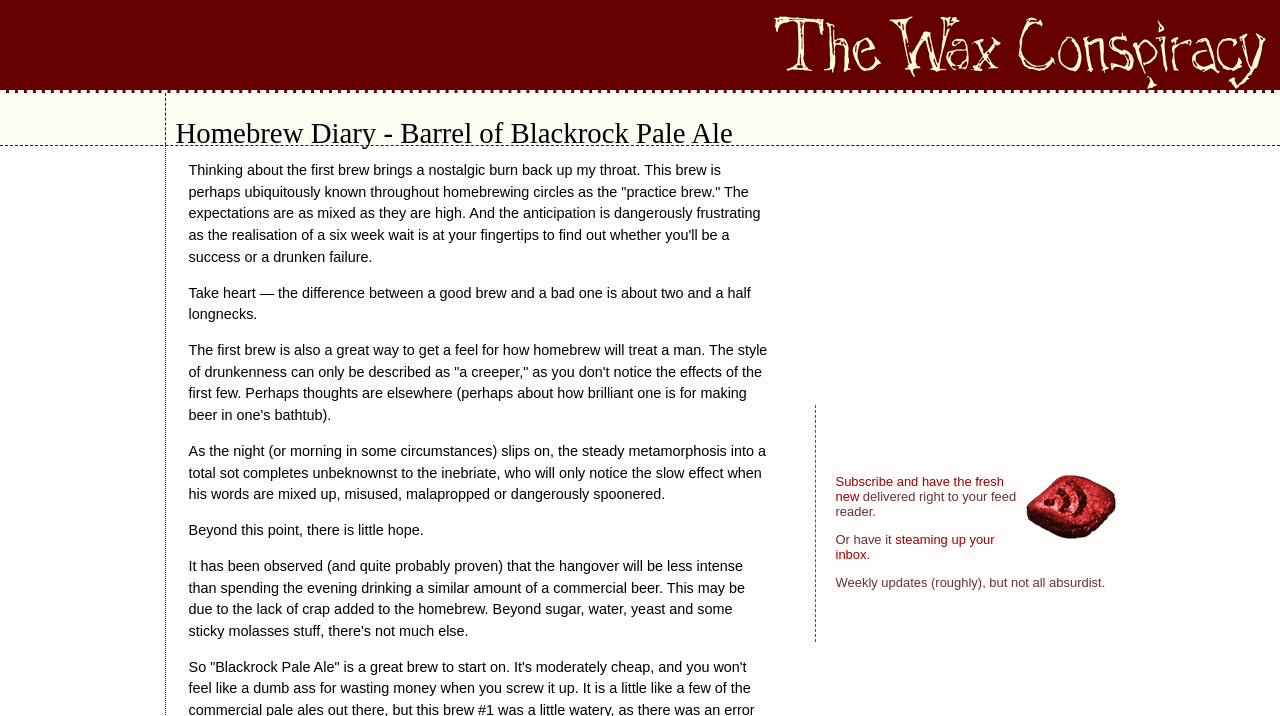Locate the bounding box coordinates for the element described below: "steaming up your inbox". The coordinates must be four float values between 0 and 1, formatted as [left, top, right, bottom].

[0.653, 0.743, 0.777, 0.785]